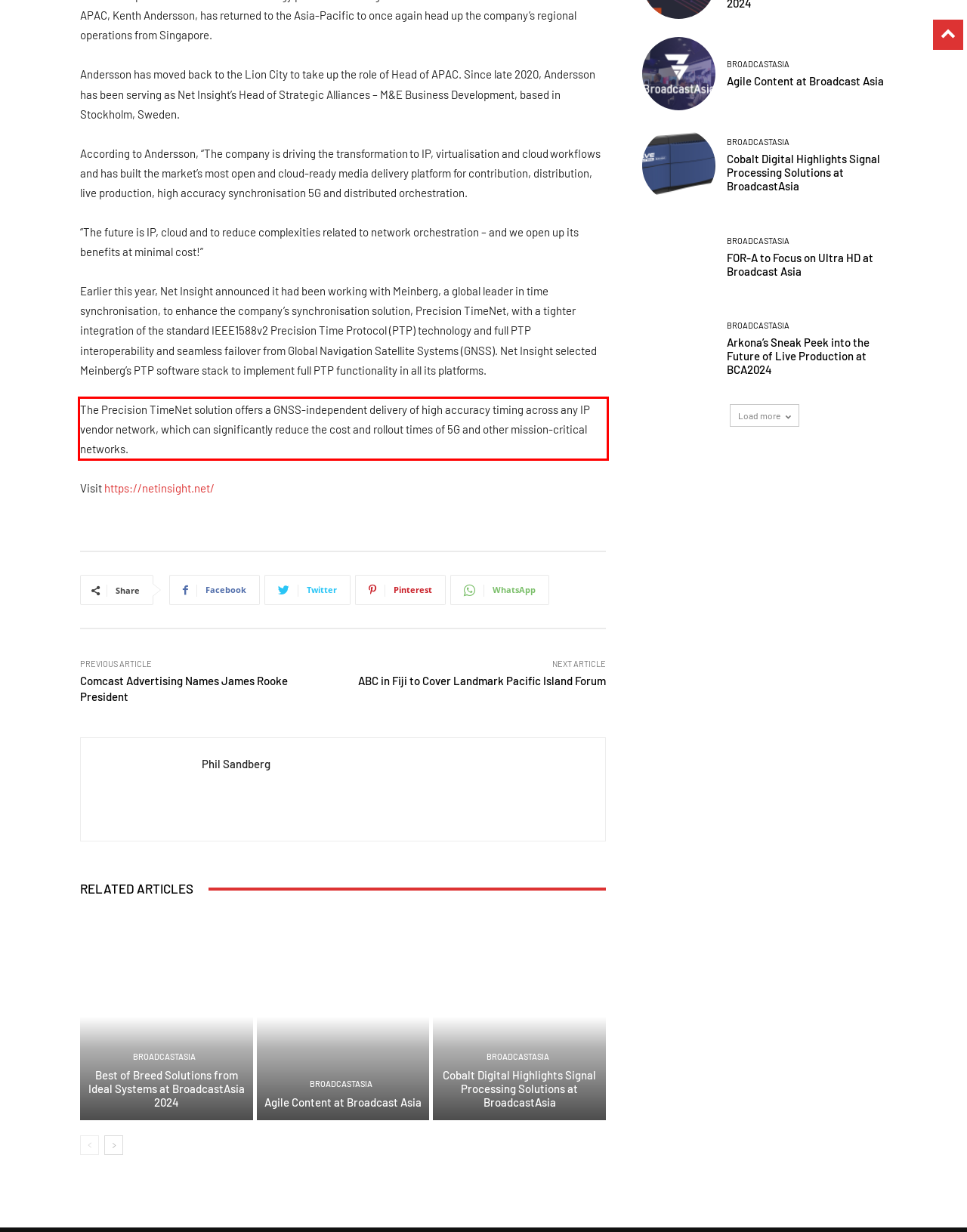You have a screenshot of a webpage with a red bounding box. Use OCR to generate the text contained within this red rectangle.

The Precision TimeNet solution offers a GNSS-independent delivery of high accuracy timing across any IP vendor network, which can significantly reduce the cost and rollout times of 5G and other mission-critical networks.